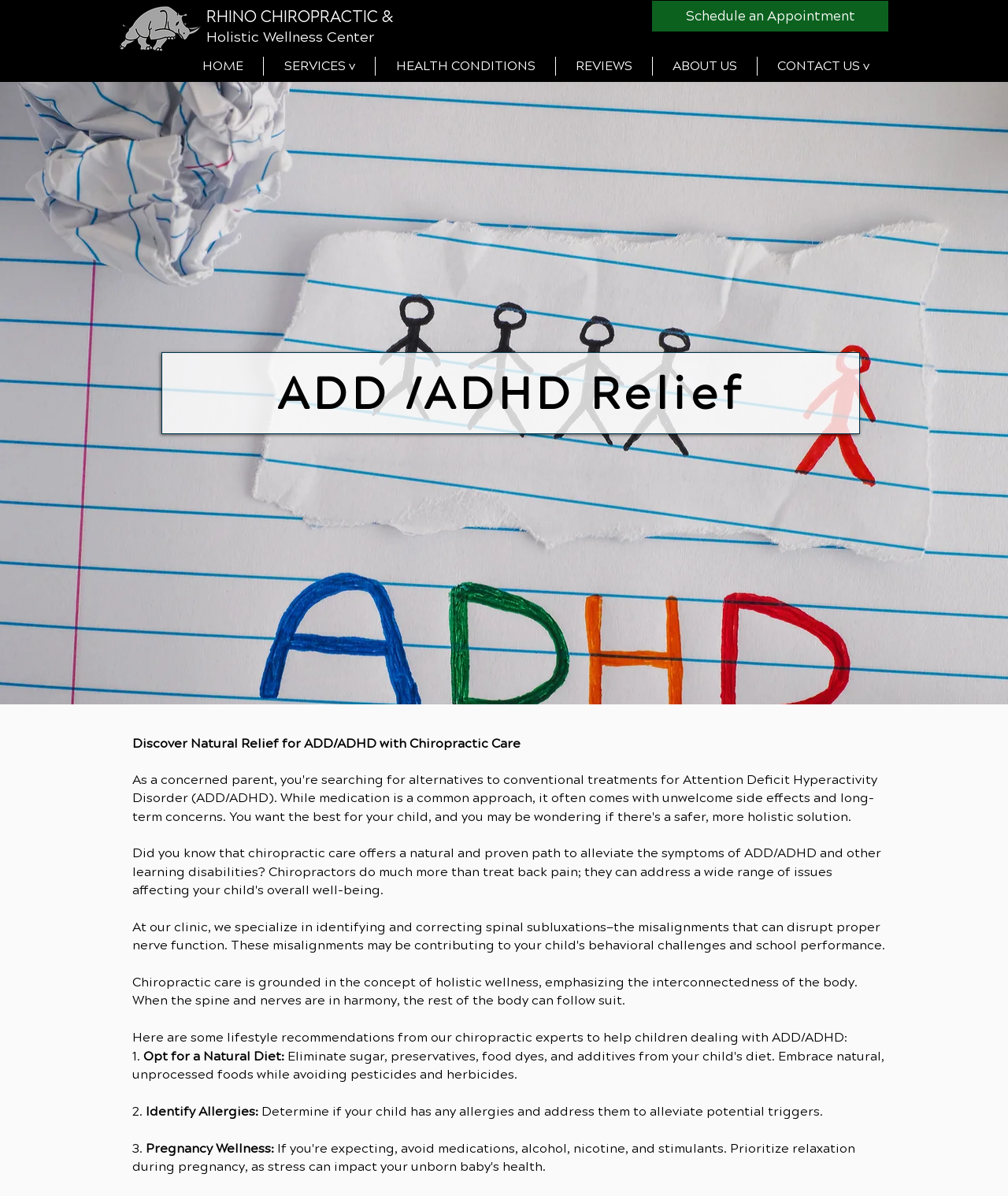Elaborate on the different components and information displayed on the webpage.

The webpage is about Rhino Chiropractic & Holistic Wellness Center, a trusted chiropractic clinic serving Rockville Centre, NY. At the top, there is a link to the chiropractor's page and an image with the same description. Below this, the clinic's name "RHINO CHIROPRACTIC & Holistic Wellness Center" is prominently displayed as a heading.

To the right of the clinic's name, there are navigation links to different sections of the website, including "HOME", "SERVICES", "HEALTH CONDITIONS", "REVIEWS", "ABOUT US", and "CONTACT US". 

On the left side of the page, there is a large image of a chiropractic clinic. Below this image, there is a heading "ADD /ADHD Relief" and a paragraph describing how chiropractic care can provide natural relief for ADD/ADHD. 

The page then lists some lifestyle recommendations from the chiropractic experts to help children dealing with ADD/ADHD, including opting for a natural diet, identifying allergies, and pregnancy wellness. Each recommendation is numbered and has a brief description.